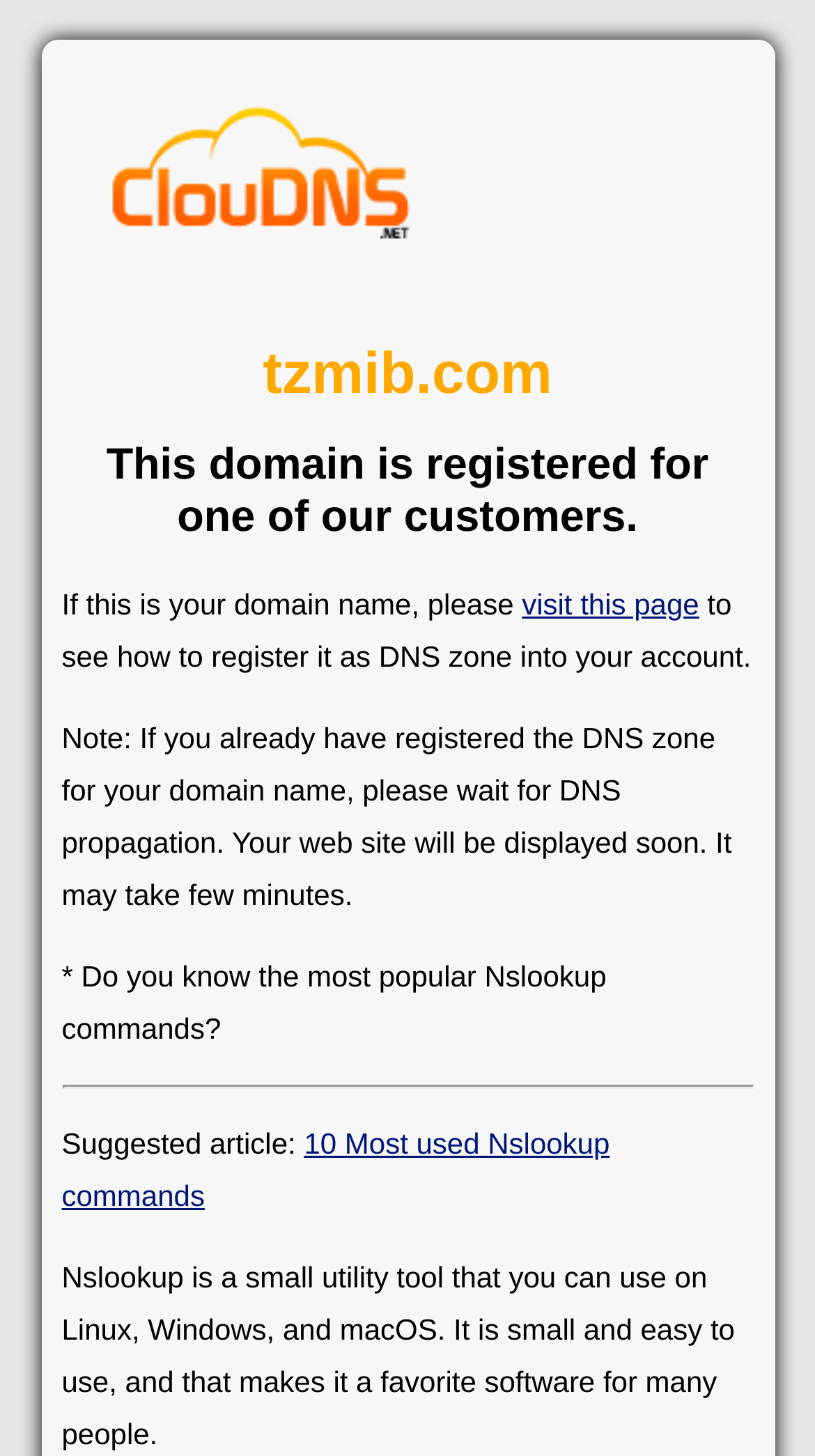What operating systems can nslookup be used on?
Using the visual information from the image, give a one-word or short-phrase answer.

Linux, Windows, and macOS